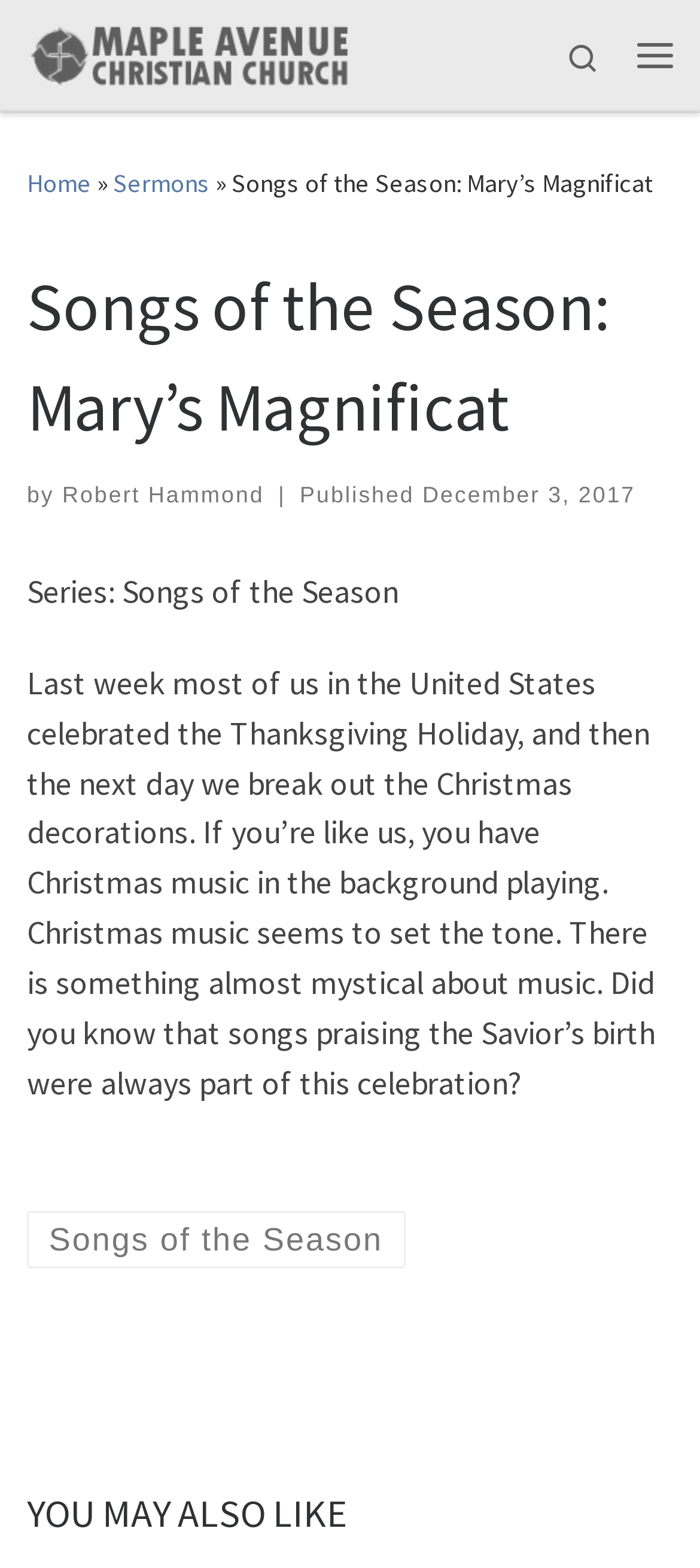Who is the author of the article?
Based on the image, answer the question in a detailed manner.

I found the author's name by looking at the link element with the text 'Robert Hammond' which is located inside the article section, next to the text 'by'.